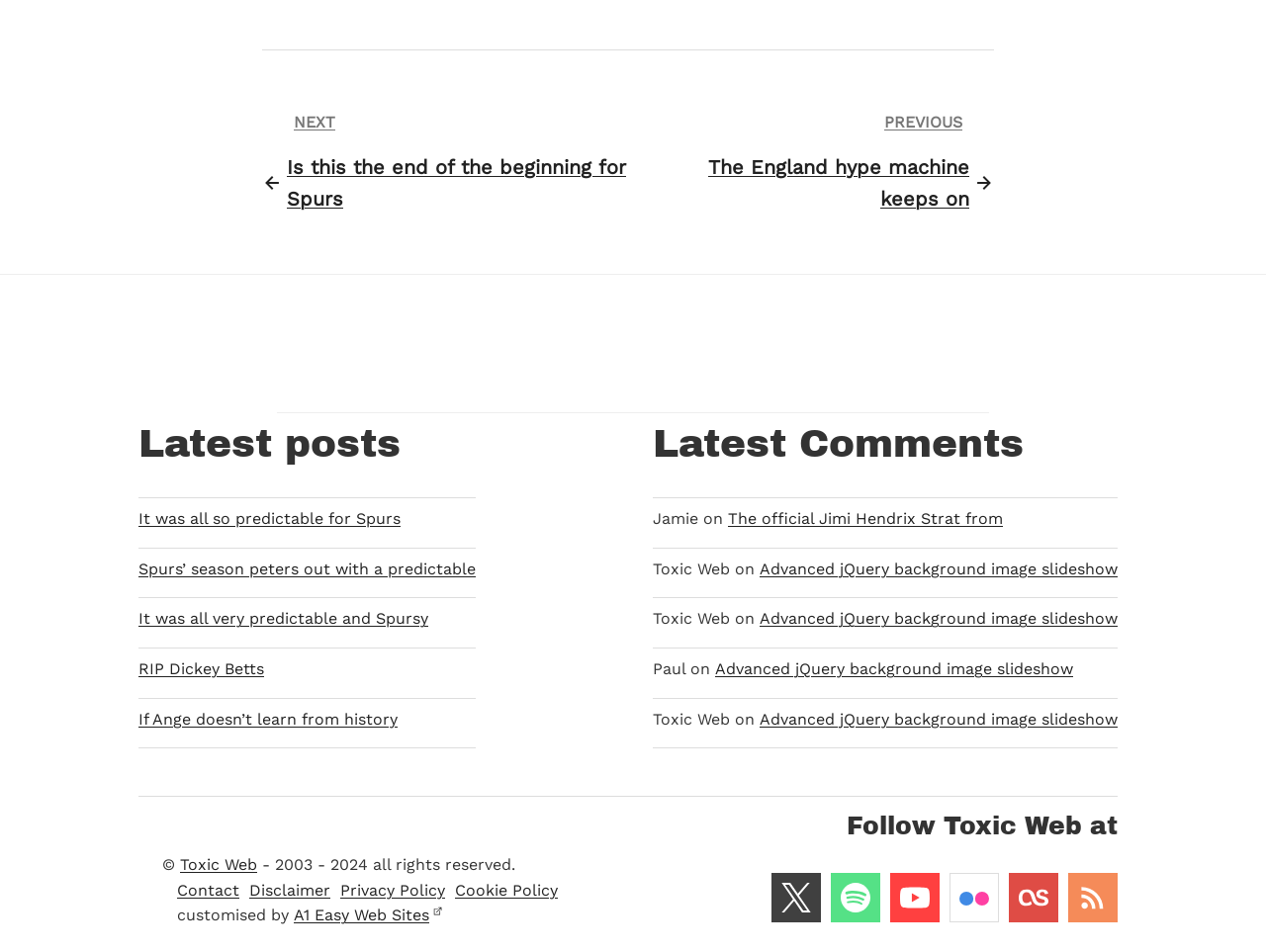Please determine the bounding box coordinates, formatted as (top-left x, top-left y, bottom-right x, bottom-right y), with all values as floating point numbers between 0 and 1. Identify the bounding box of the region described as: Advanced jQuery background image slideshow

[0.6, 0.588, 0.883, 0.607]